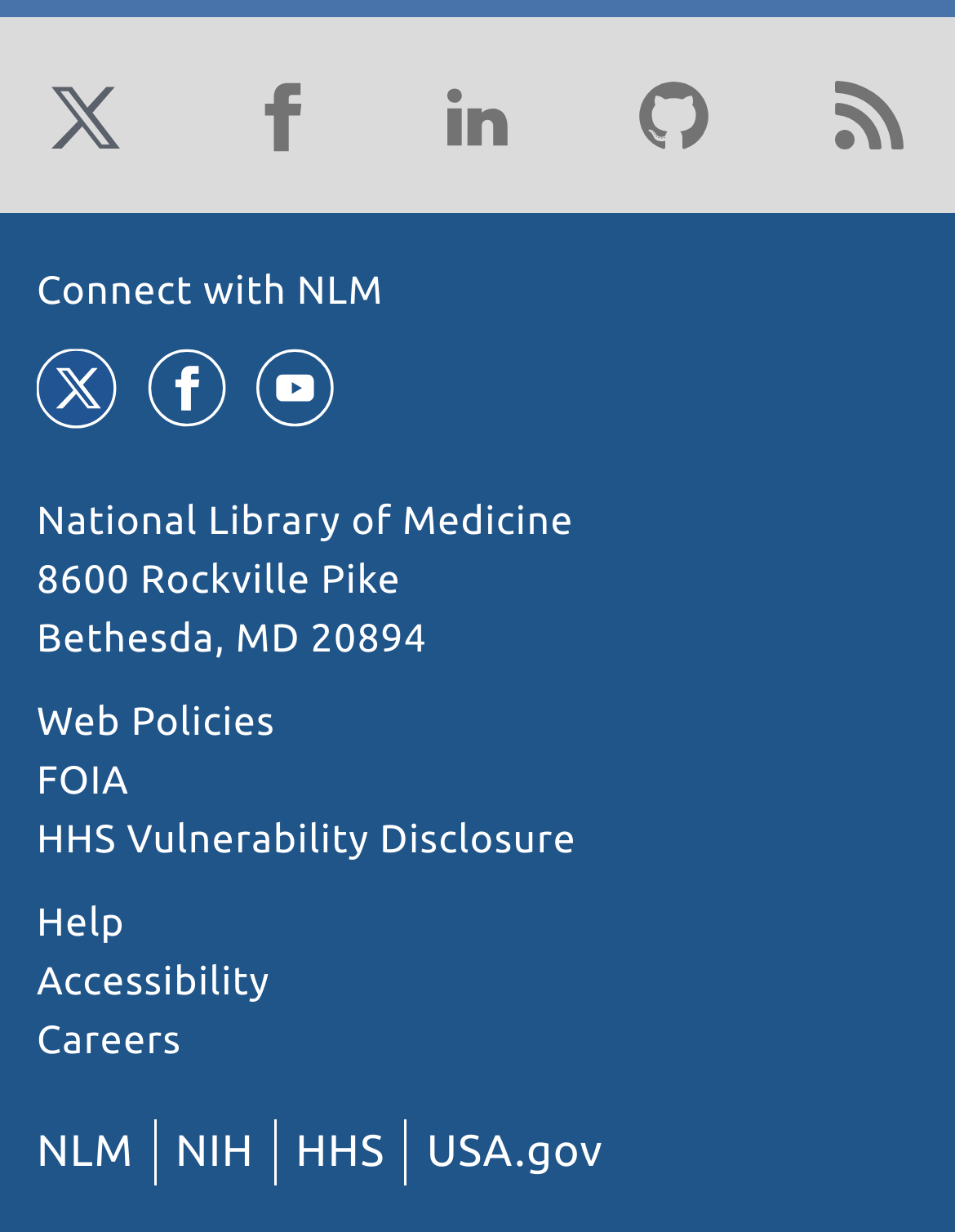Please provide a brief answer to the question using only one word or phrase: 
What is the address of the National Library of Medicine?

8600 Rockville Pike Bethesda, MD 20894